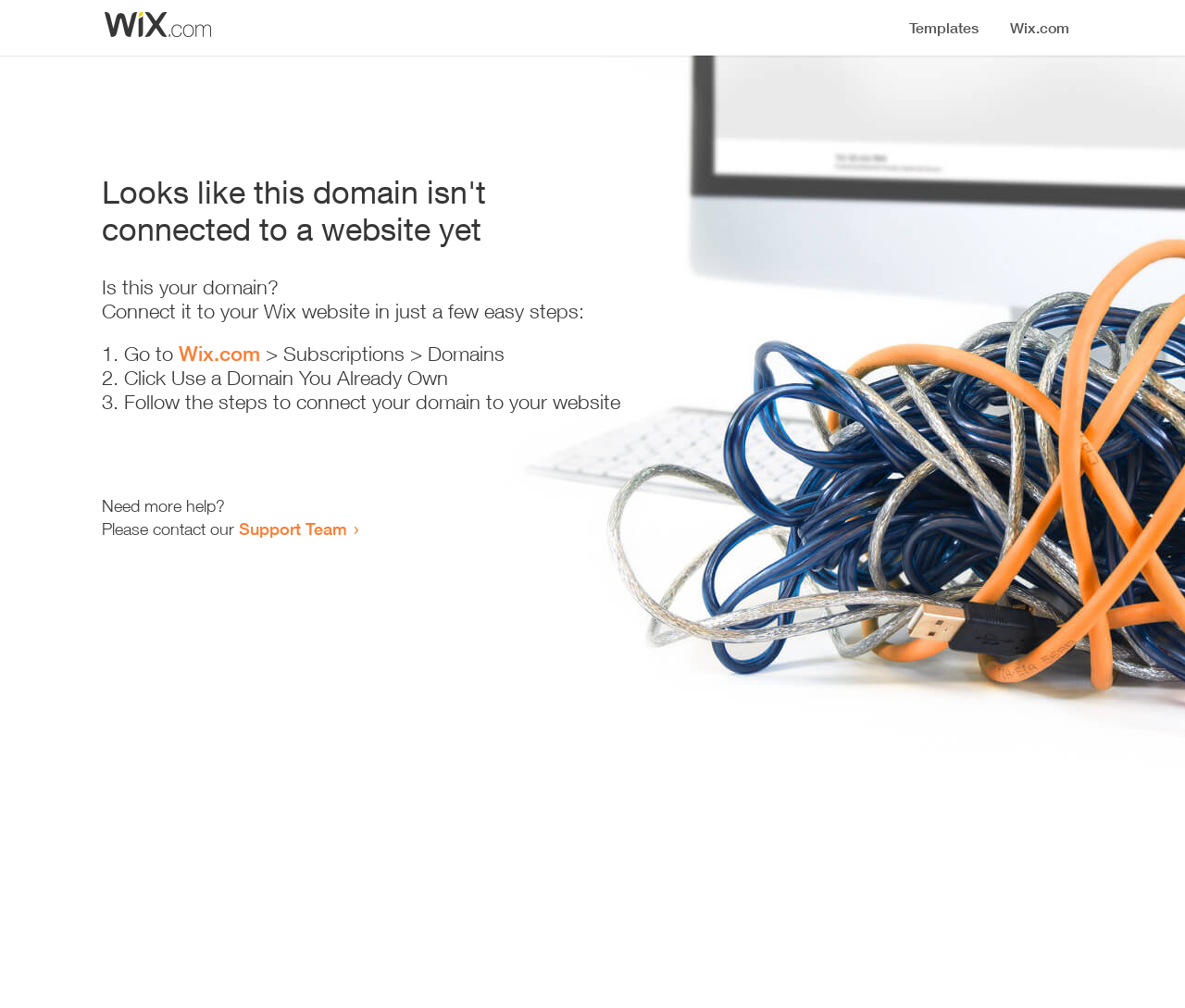Respond to the following question using a concise word or phrase: 
What is the current status of the domain?

Not connected